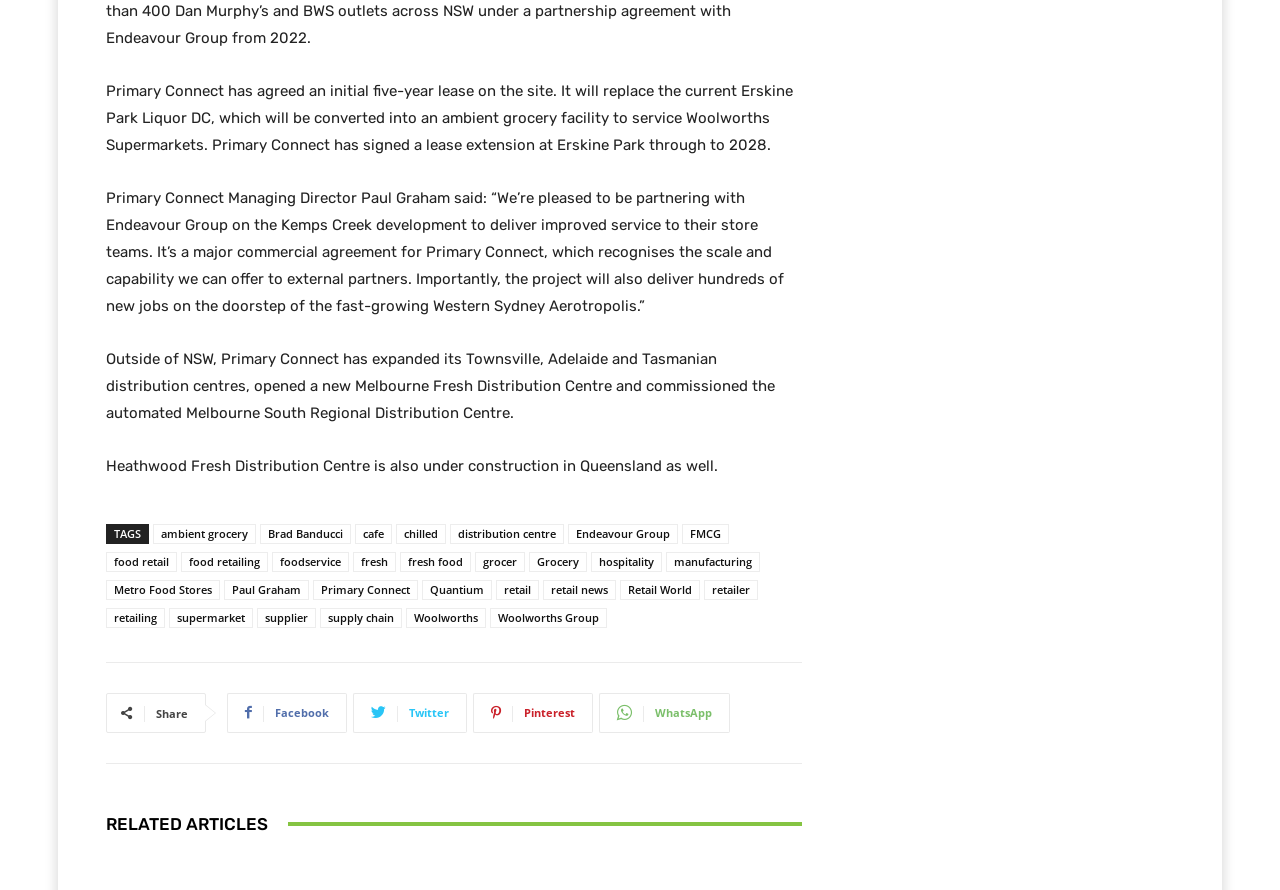Please identify the coordinates of the bounding box that should be clicked to fulfill this instruction: "Click on the 'Primary Connect' link".

[0.245, 0.651, 0.327, 0.674]